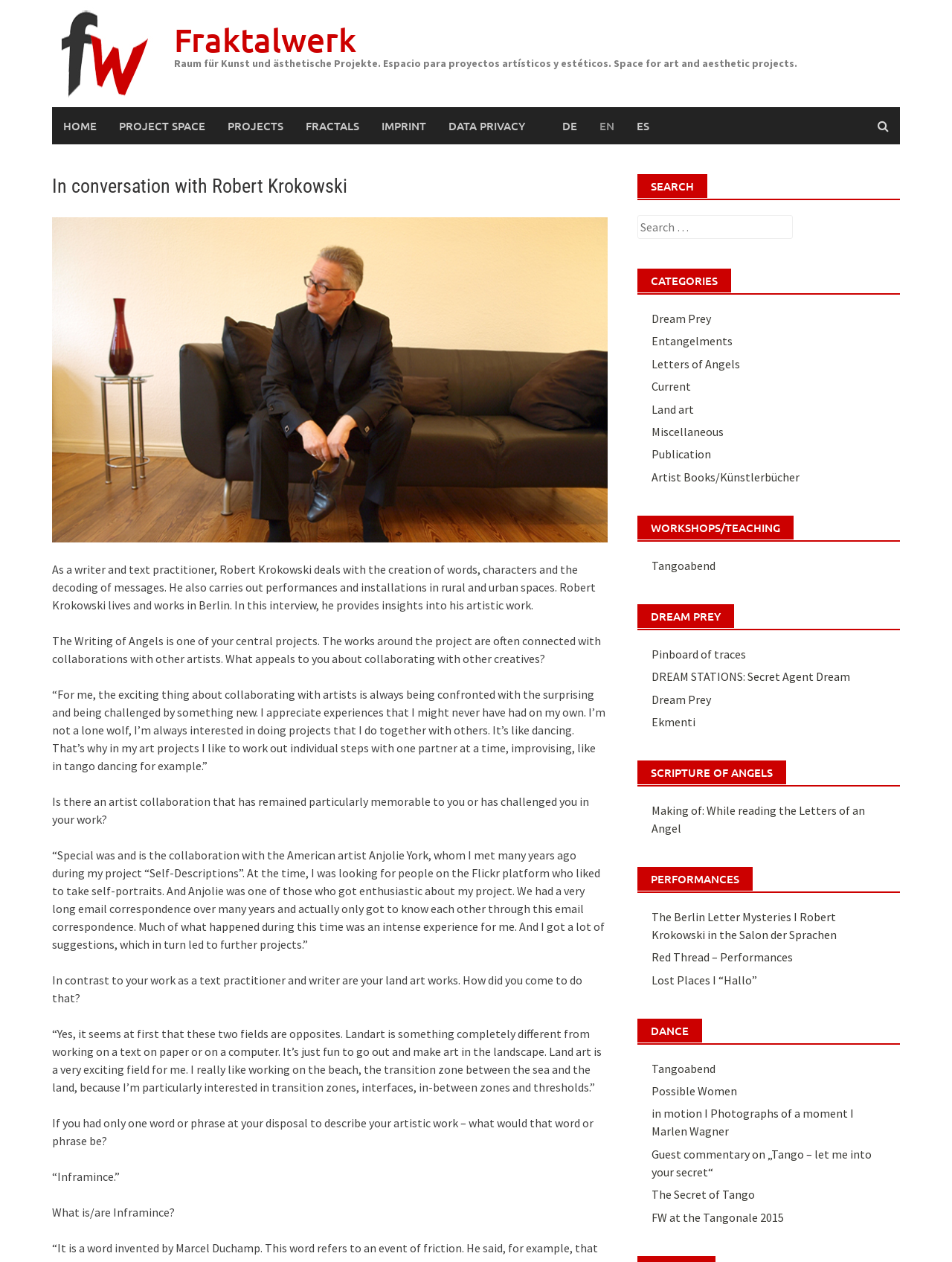Can you find the bounding box coordinates for the element that needs to be clicked to execute this instruction: "Read more about 'Dream Prey'"? The coordinates should be given as four float numbers between 0 and 1, i.e., [left, top, right, bottom].

[0.684, 0.246, 0.747, 0.258]